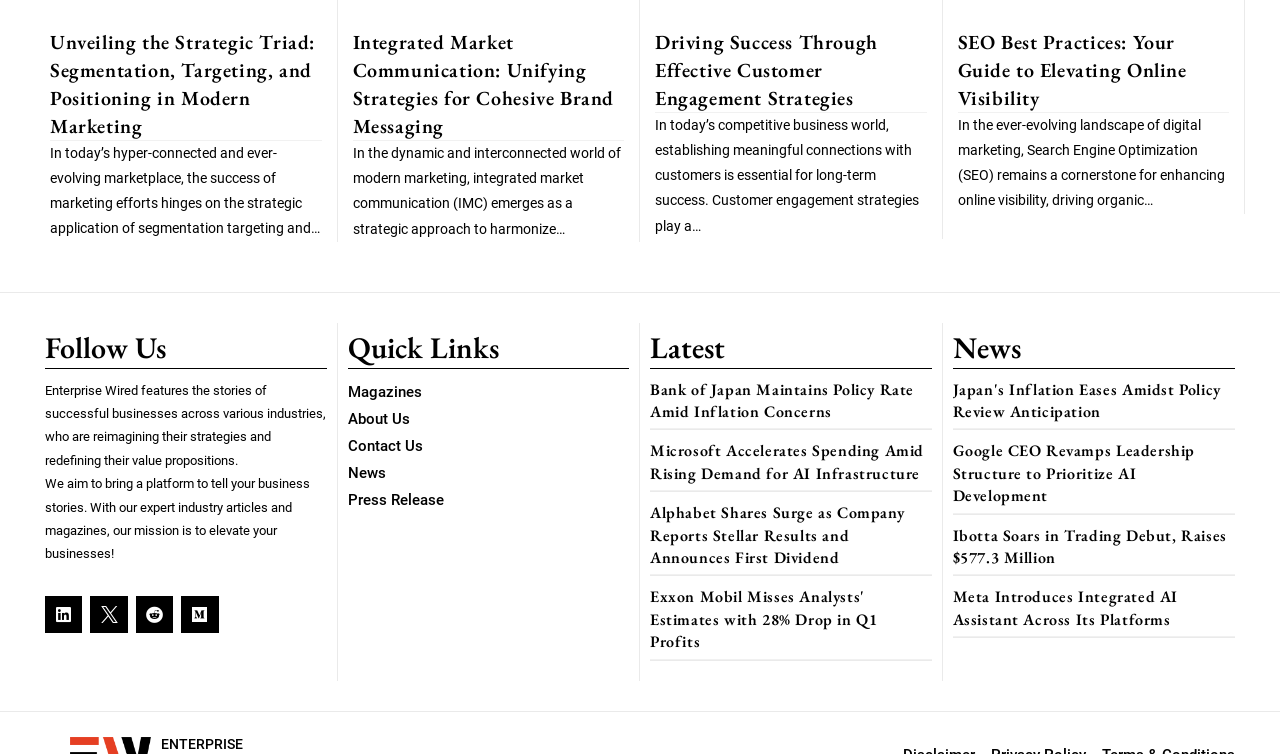How many social media links are available?
Refer to the image and provide a concise answer in one word or phrase.

4